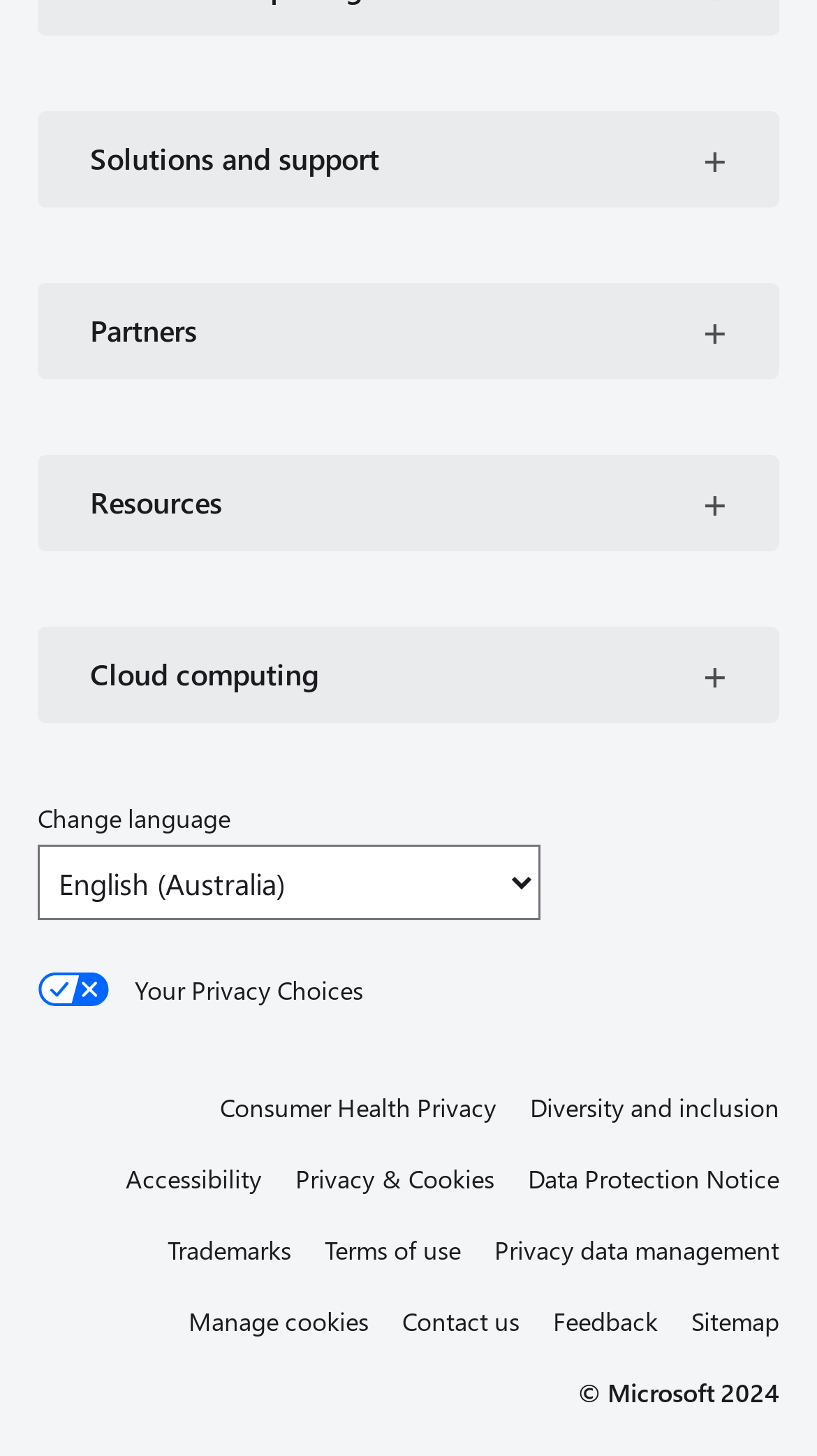What is the theme of the 'California Consumer Privacy Act (CCPA) Opt-Out Icon' link?
Using the visual information, reply with a single word or short phrase.

Privacy